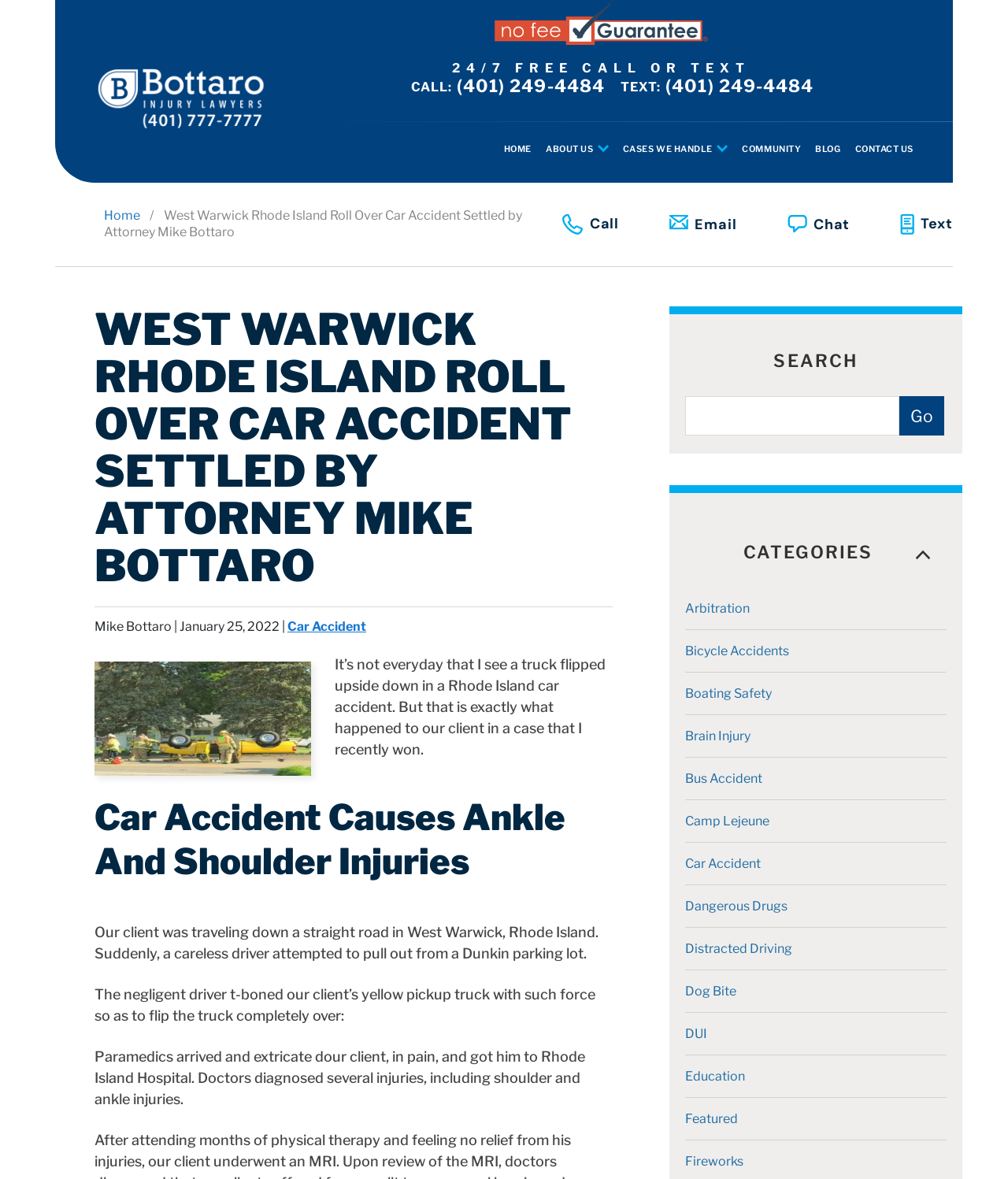Locate the bounding box coordinates of the element that should be clicked to fulfill the instruction: "View the 'CASES WE HANDLE' menu".

[0.618, 0.103, 0.728, 0.15]